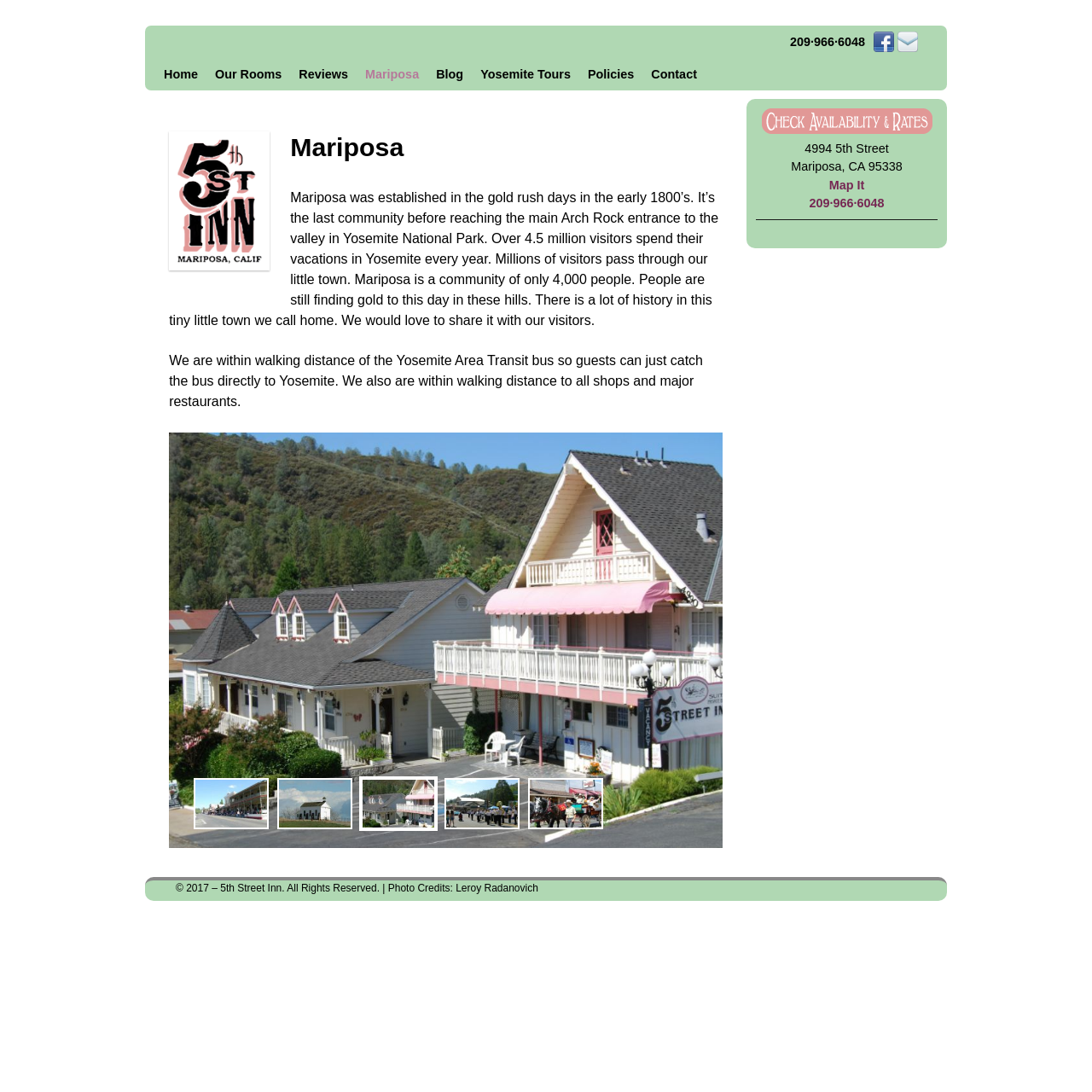Answer the following query concisely with a single word or phrase:
What is the phone number to contact 5th Street Inn?

209·966·6048